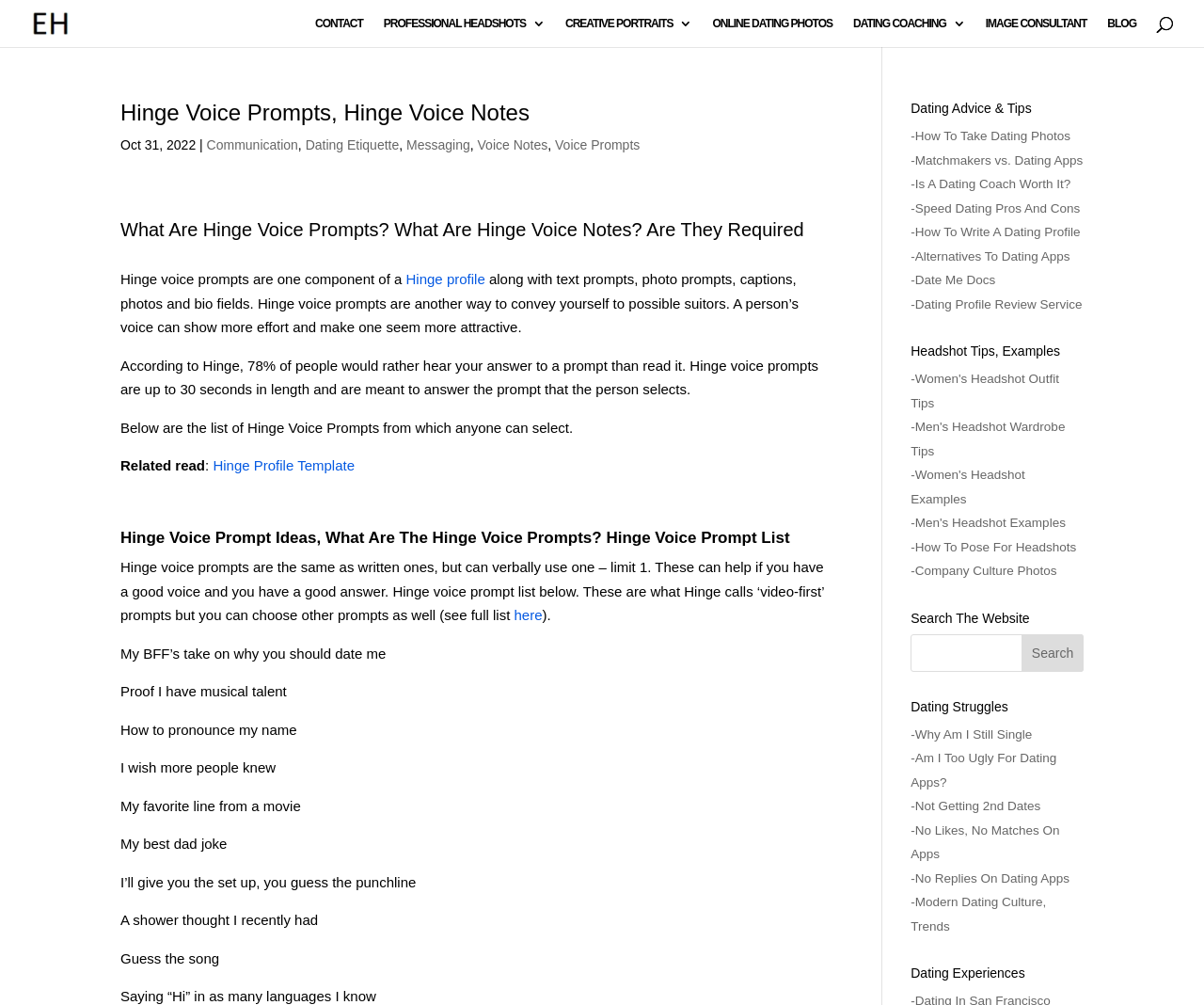What is the topic of the section 'Dating Struggles'?
Examine the image and provide an in-depth answer to the question.

The section 'Dating Struggles' appears to be a collection of links to articles or resources related to common difficulties people face when dating, such as not getting second dates, not getting likes or matches on apps, and being single.